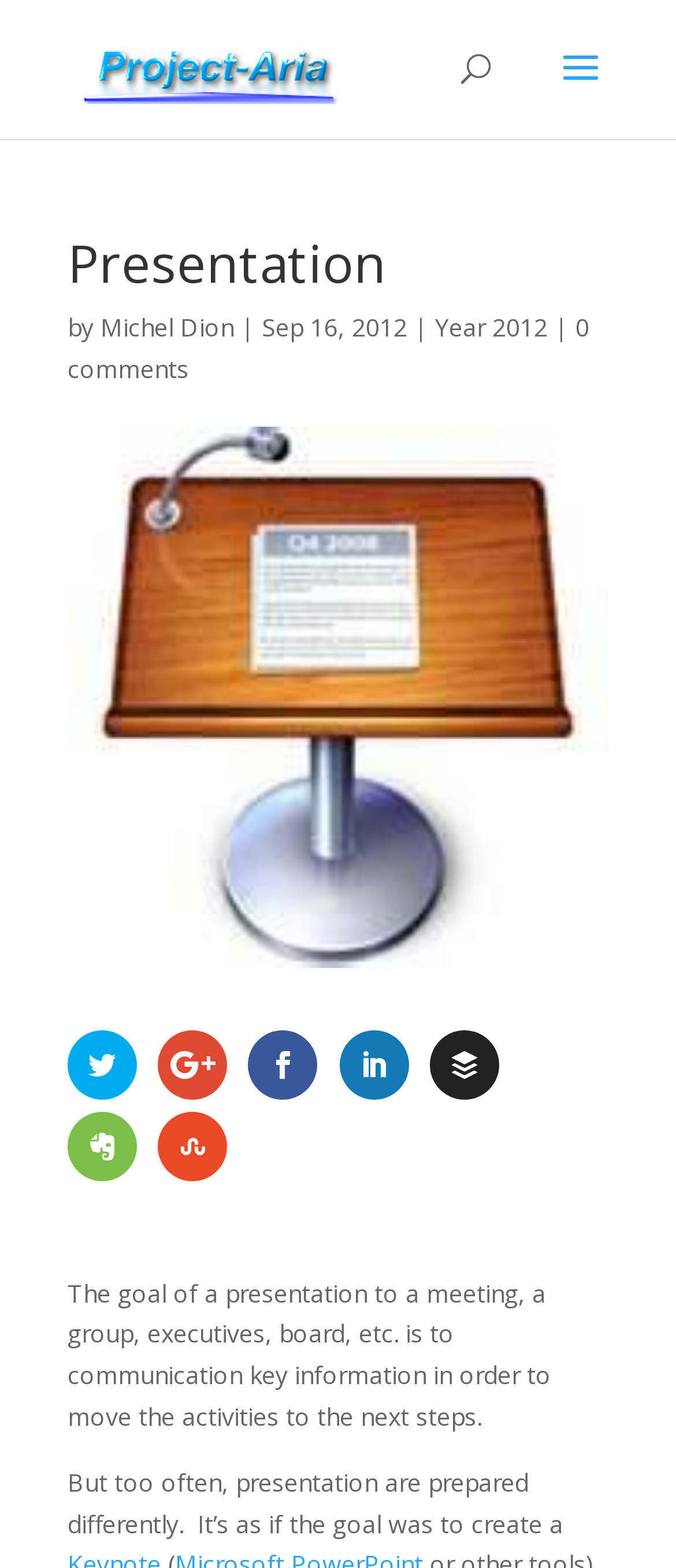What is the purpose of a presentation?
Please give a detailed and elaborate answer to the question based on the image.

The purpose of a presentation can be found in the text 'The goal of a presentation to a meeting, a group, executives, board, etc. is to communication key information in order to move the activities to the next steps.' which is located at the bottom of the webpage.